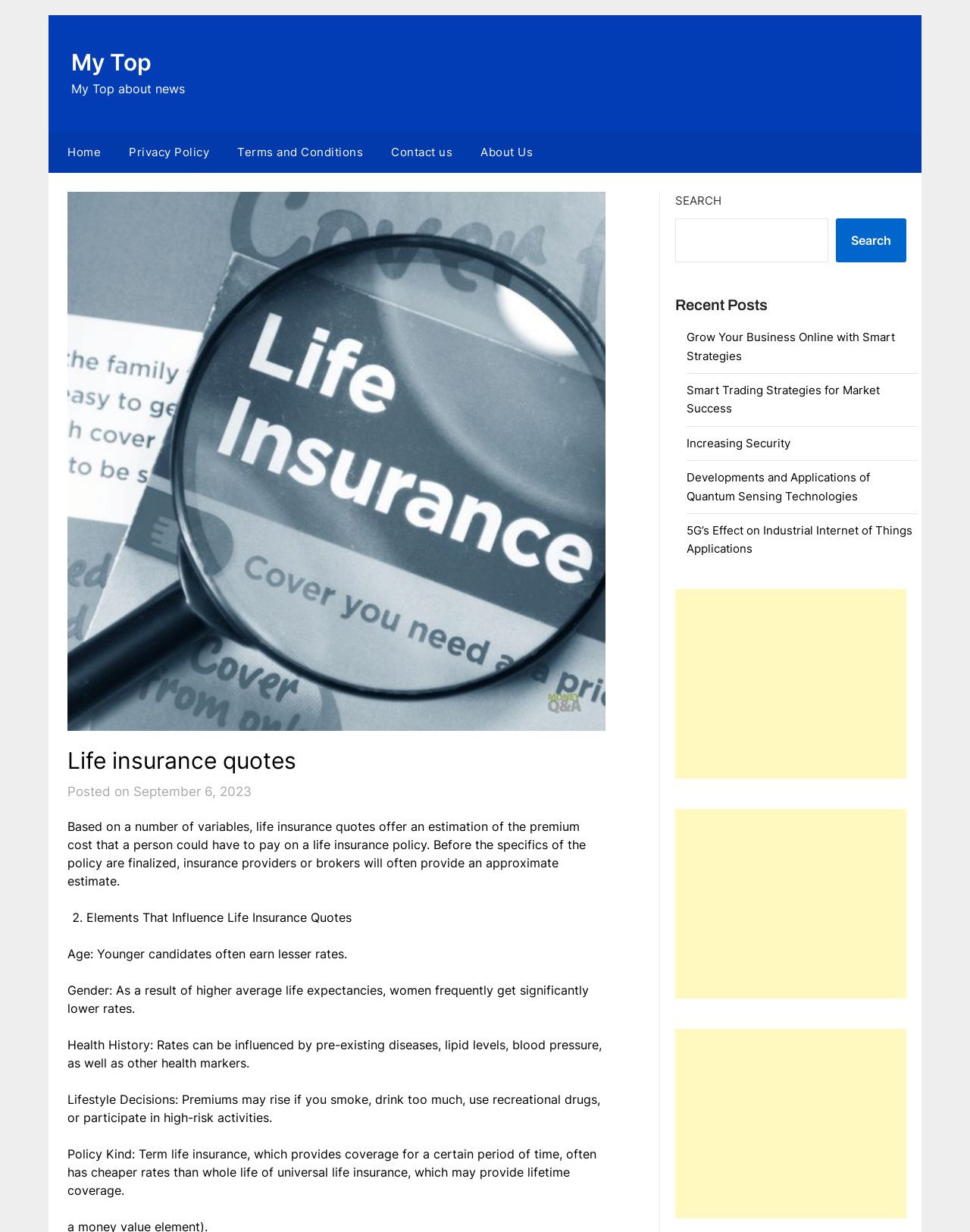Respond with a single word or phrase to the following question: What is the purpose of the search box?

To search the website